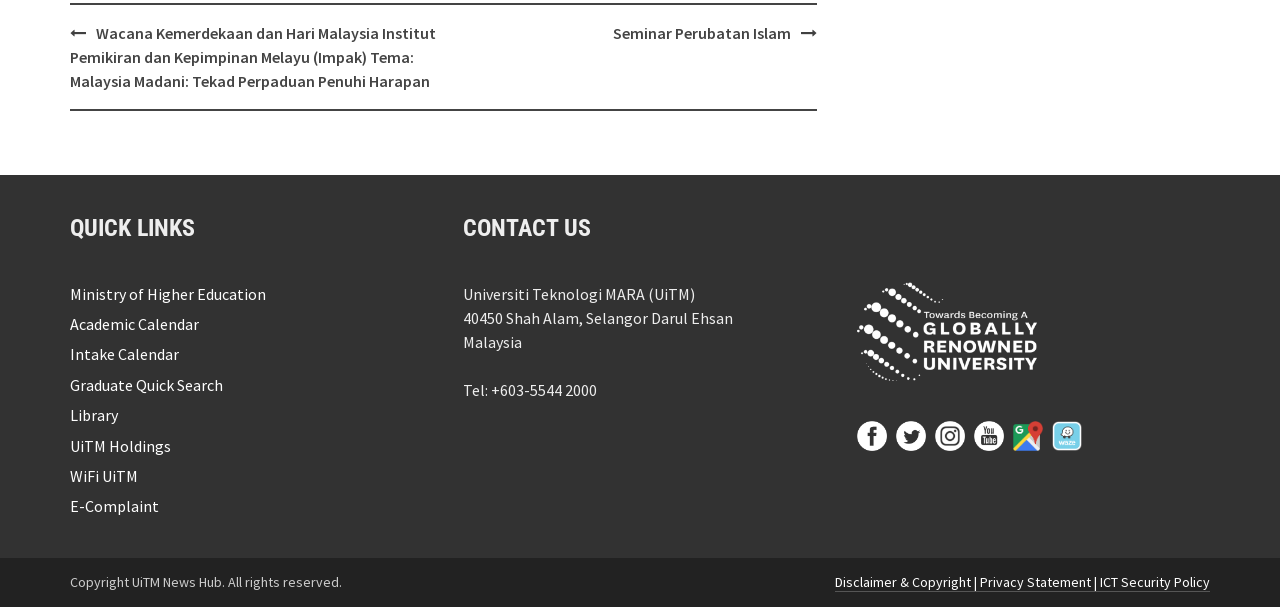Locate the bounding box coordinates of the area that needs to be clicked to fulfill the following instruction: "Click on the link to Wacana Kemerdekaan dan Hari Malaysia". The coordinates should be in the format of four float numbers between 0 and 1, namely [left, top, right, bottom].

[0.055, 0.038, 0.341, 0.15]